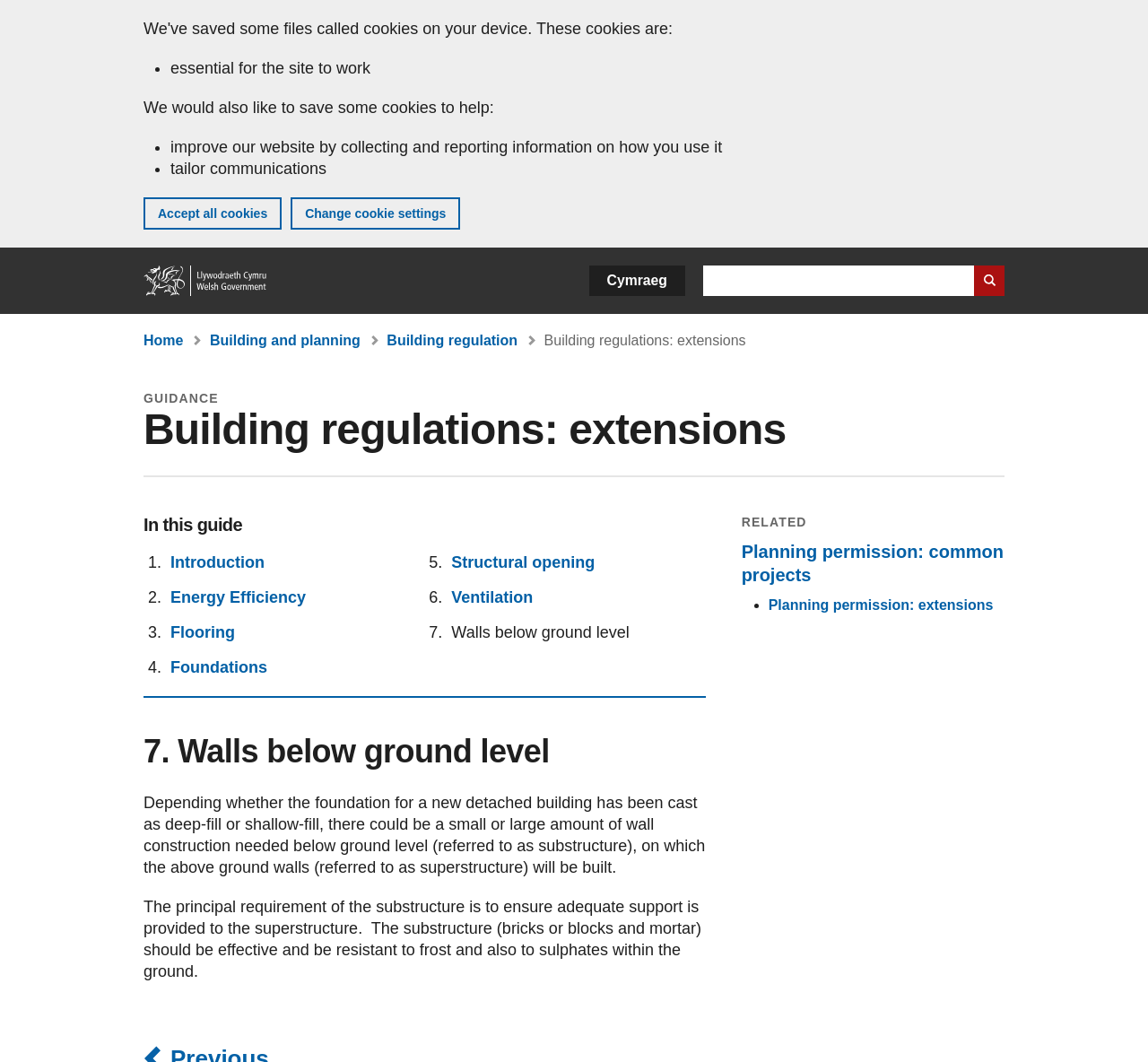Using the information in the image, give a detailed answer to the following question: What is the topic of the current guide?

The webpage is part of a guide on building regulations, specifically focusing on extensions, and provides information on various aspects of building regulations, including walls below ground level.